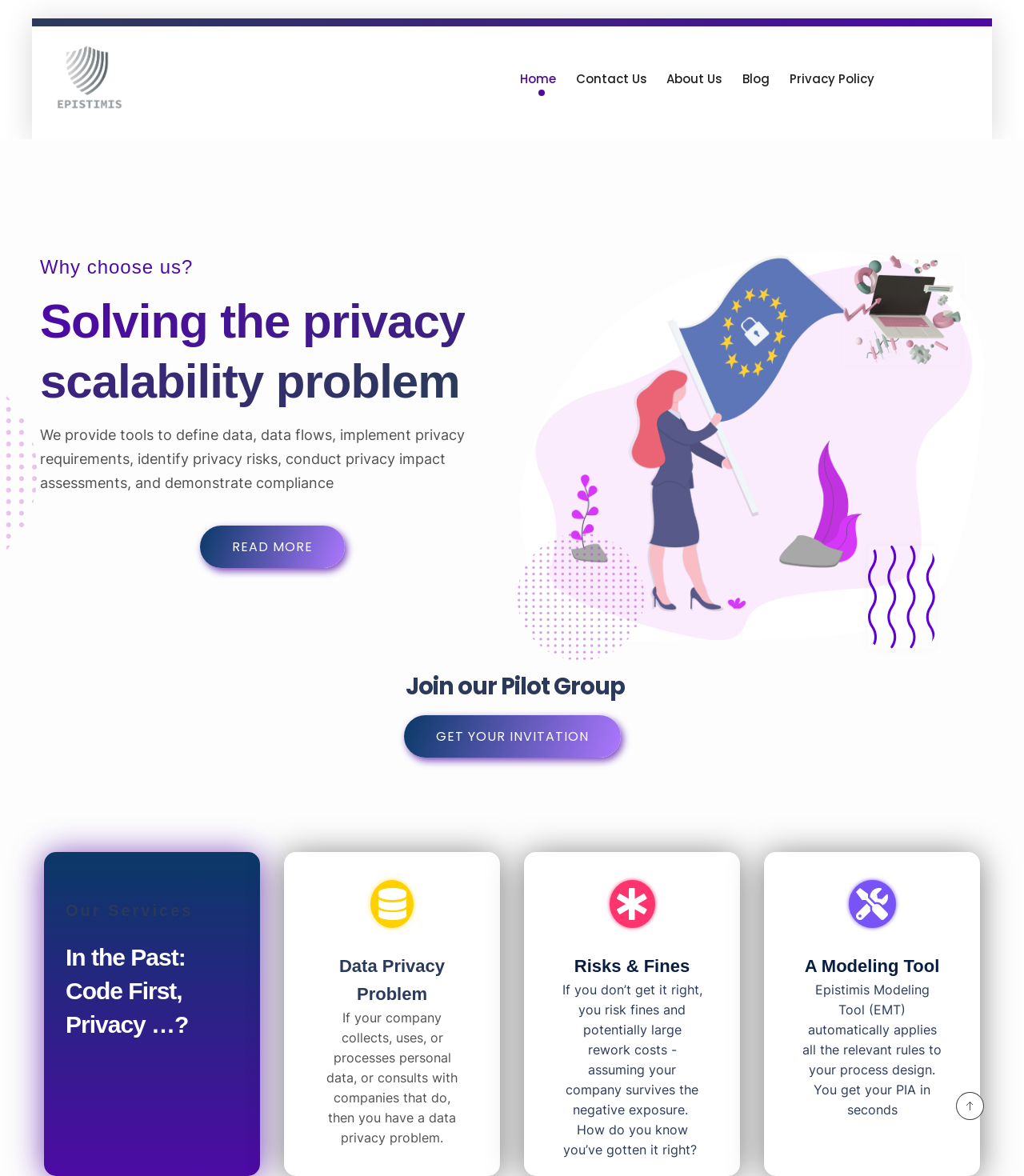Given the element description, predict the bounding box coordinates in the format (top-left x, top-left y, bottom-right x, bottom-right y). Make sure all values are between 0 and 1. Here is the element description: About Us

[0.636, 0.059, 0.71, 0.075]